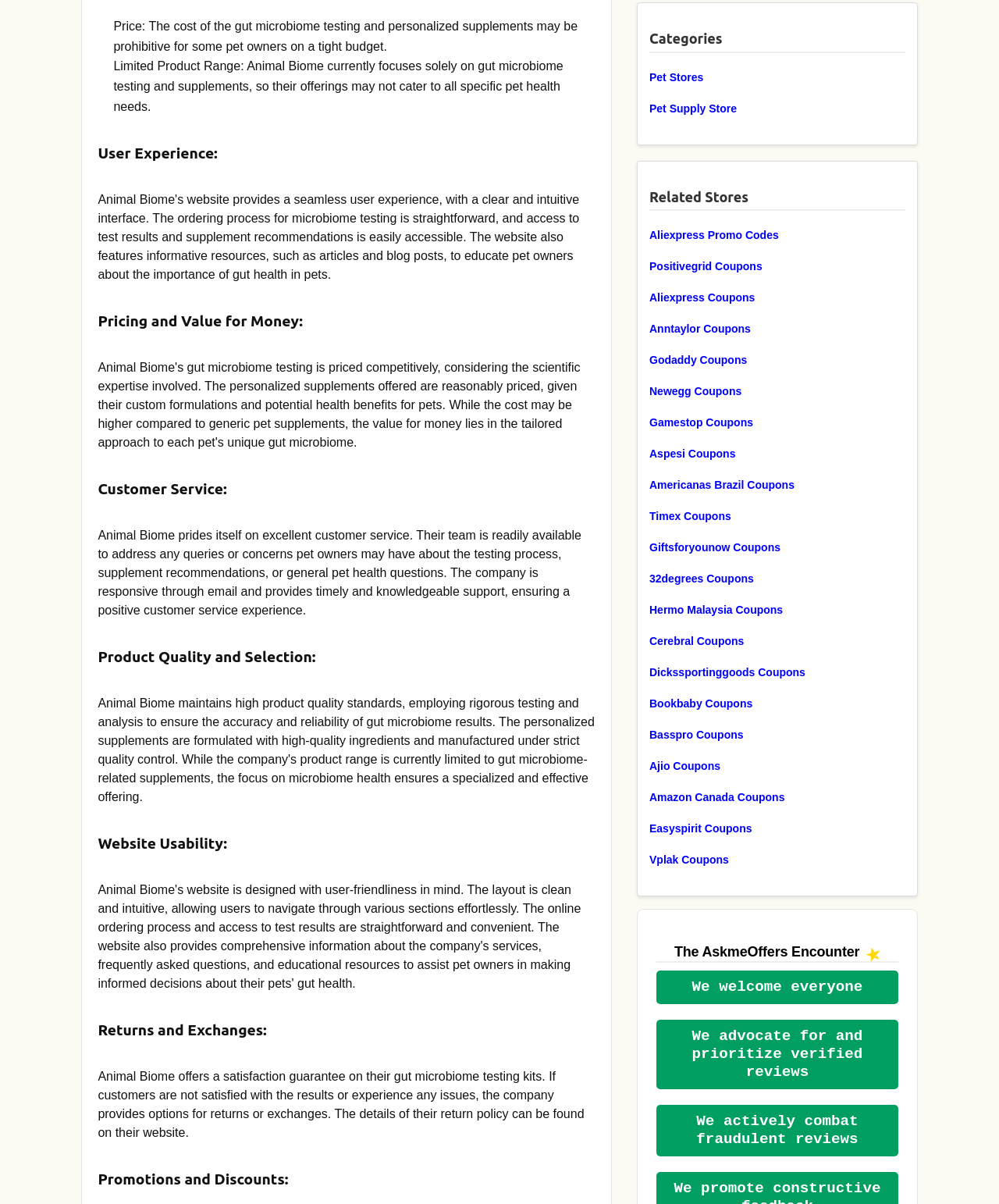What type of reviews does the website prioritize?
Answer with a single word or phrase by referring to the visual content.

Verified reviews